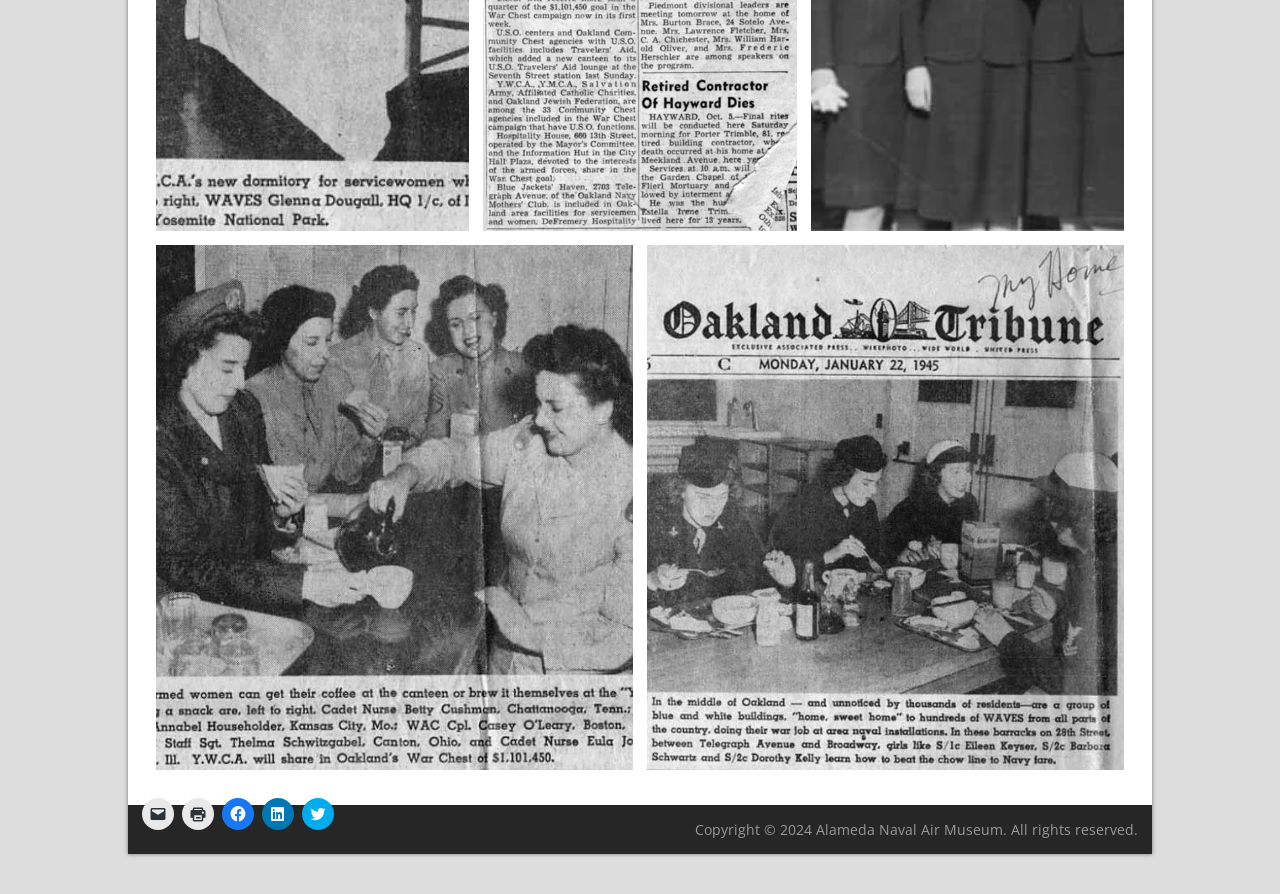What is the position of the copyright information?
Answer with a single word or short phrase according to what you see in the image.

Bottom